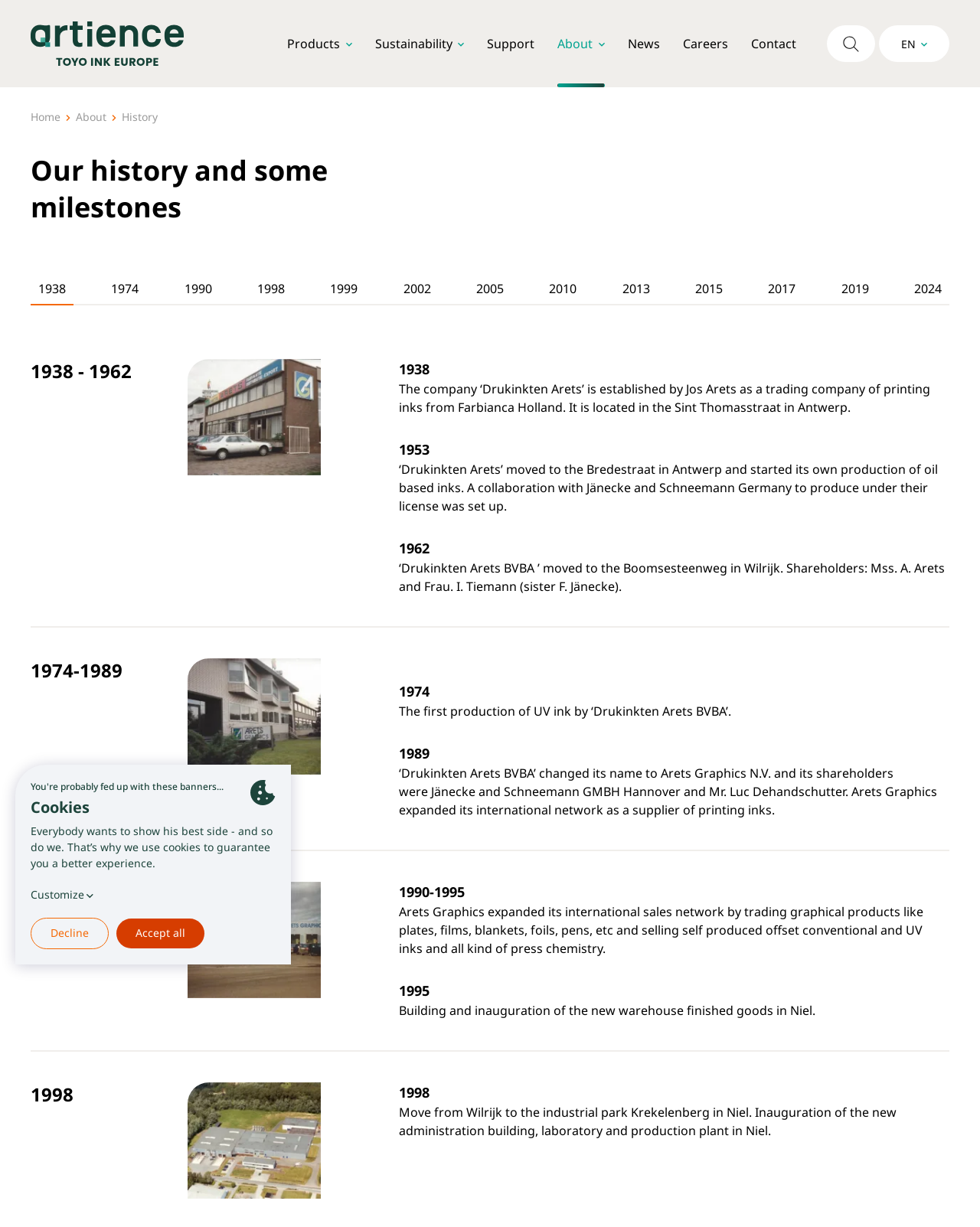What is the company name of the logo on the top left?
Refer to the screenshot and answer in one word or phrase.

Toyo Ink